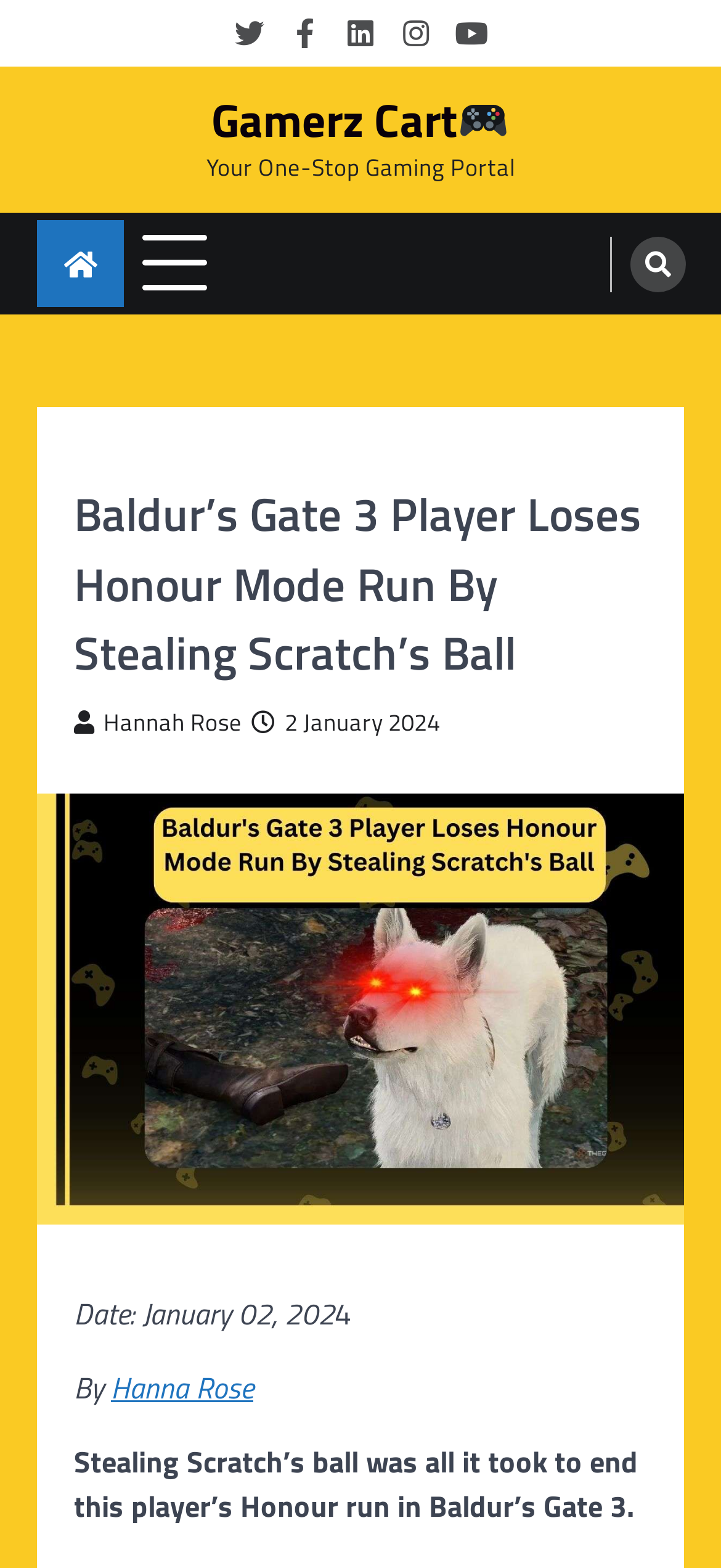How many social media links are available?
Using the image, give a concise answer in the form of a single word or short phrase.

5